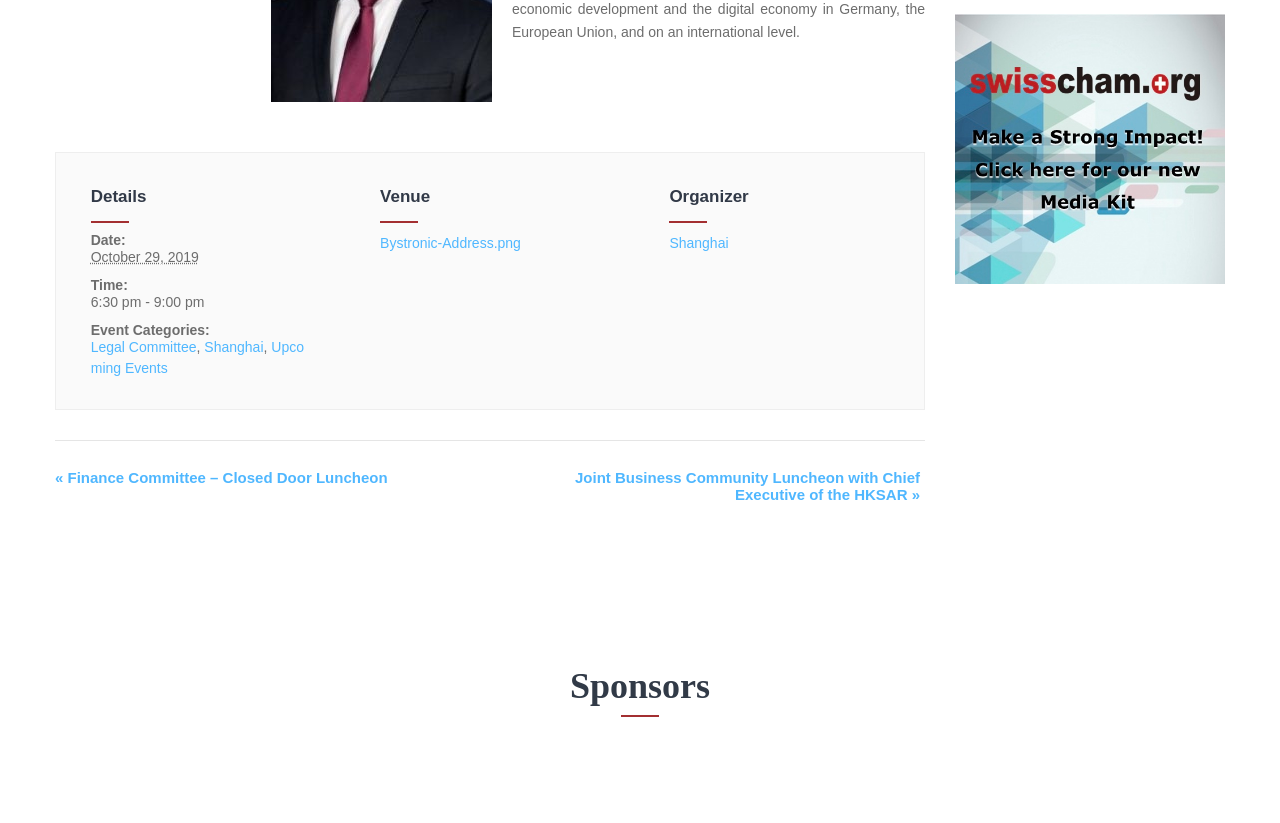What is the category of the event?
Give a one-word or short-phrase answer derived from the screenshot.

Legal Committee